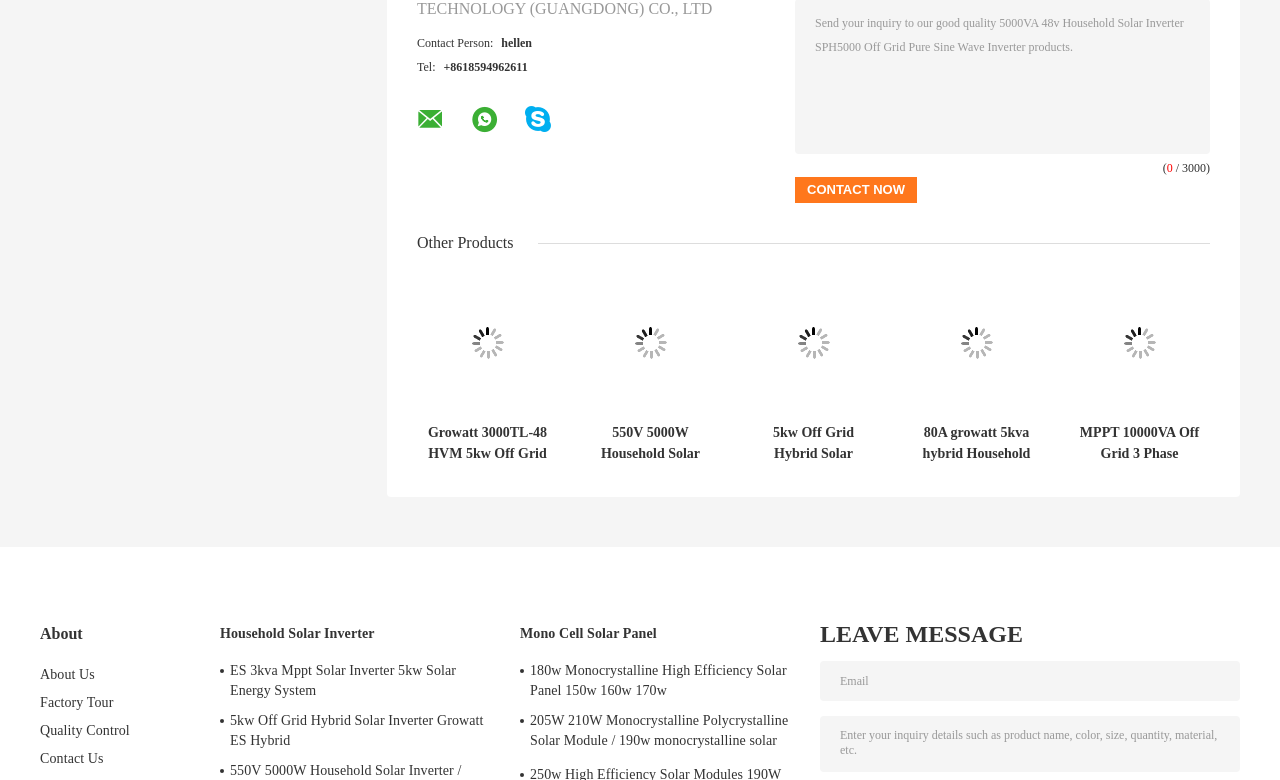Locate the bounding box coordinates of the element that needs to be clicked to carry out the instruction: "Click the 'About Us' link". The coordinates should be given as four float numbers ranging from 0 to 1, i.e., [left, top, right, bottom].

[0.031, 0.855, 0.074, 0.874]